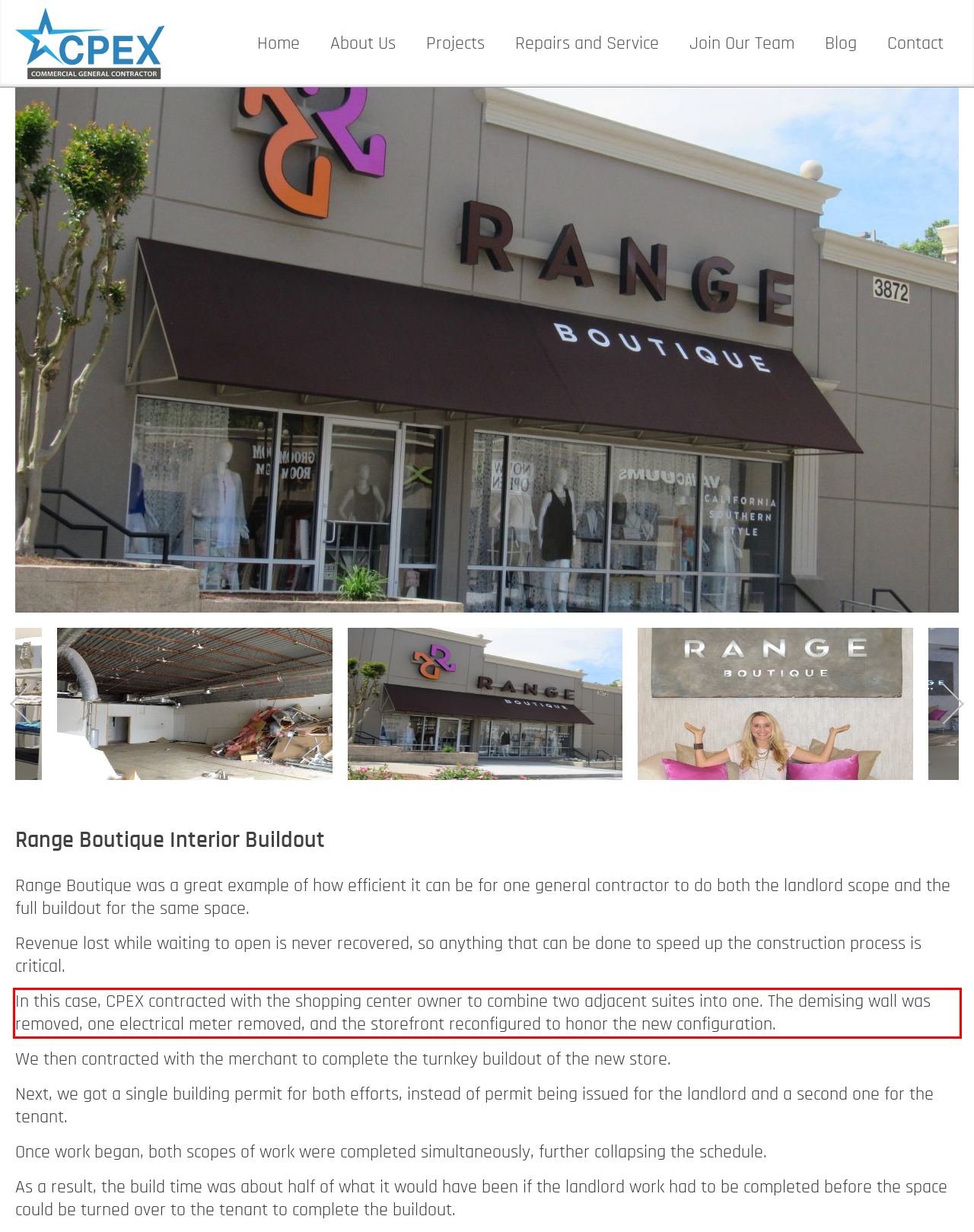You are given a screenshot with a red rectangle. Identify and extract the text within this red bounding box using OCR.

In this case, CPEX contracted with the shopping center owner to combine two adjacent suites into one. The demising wall was removed, one electrical meter removed, and the storefront reconfigured to honor the new configuration.